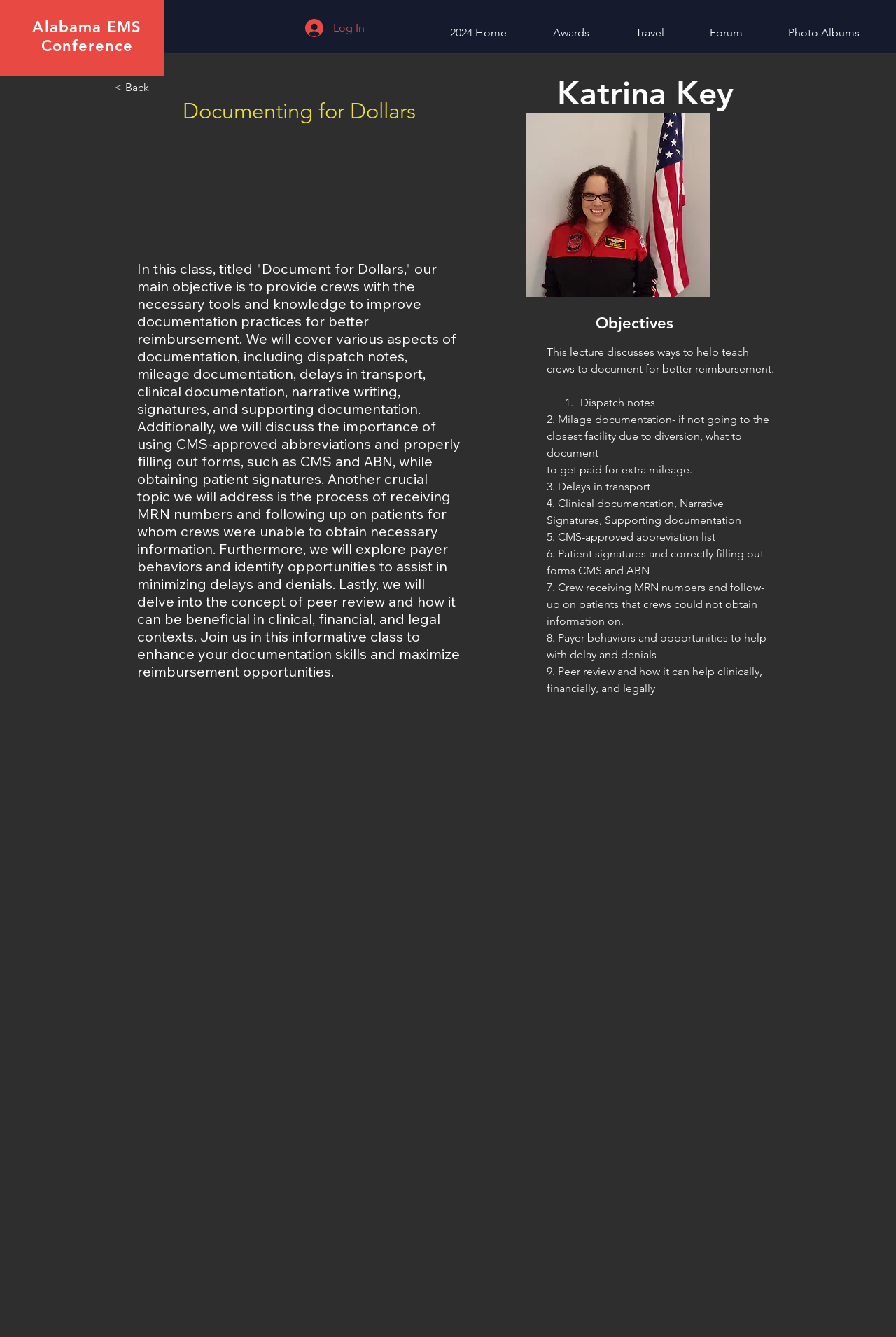Give a concise answer of one word or phrase to the question: 
What is the purpose of the 'Peer review' topic in the 'Document for Dollars' class?

Help clinically, financially, and legally